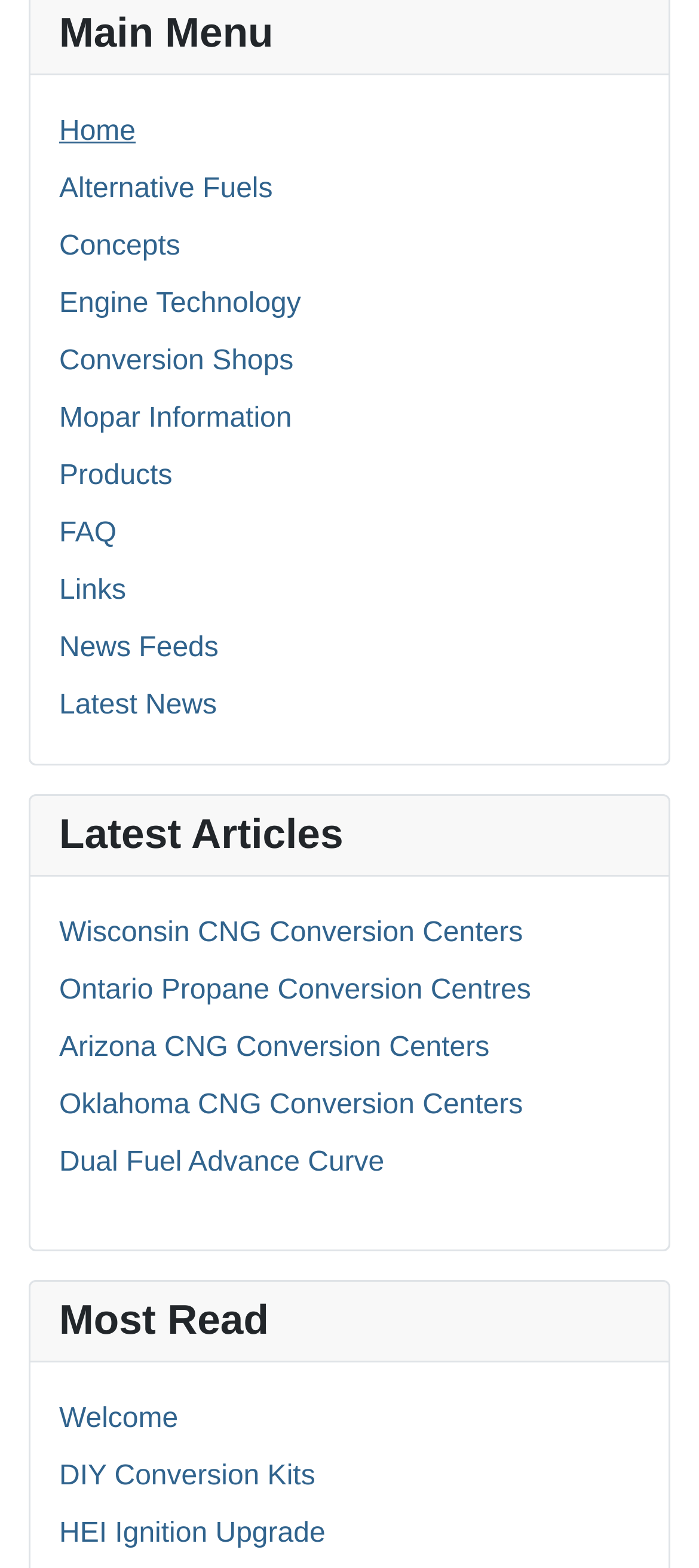Using the description: "Wisconsin CNG Conversion Centers", identify the bounding box of the corresponding UI element in the screenshot.

[0.085, 0.585, 0.748, 0.605]